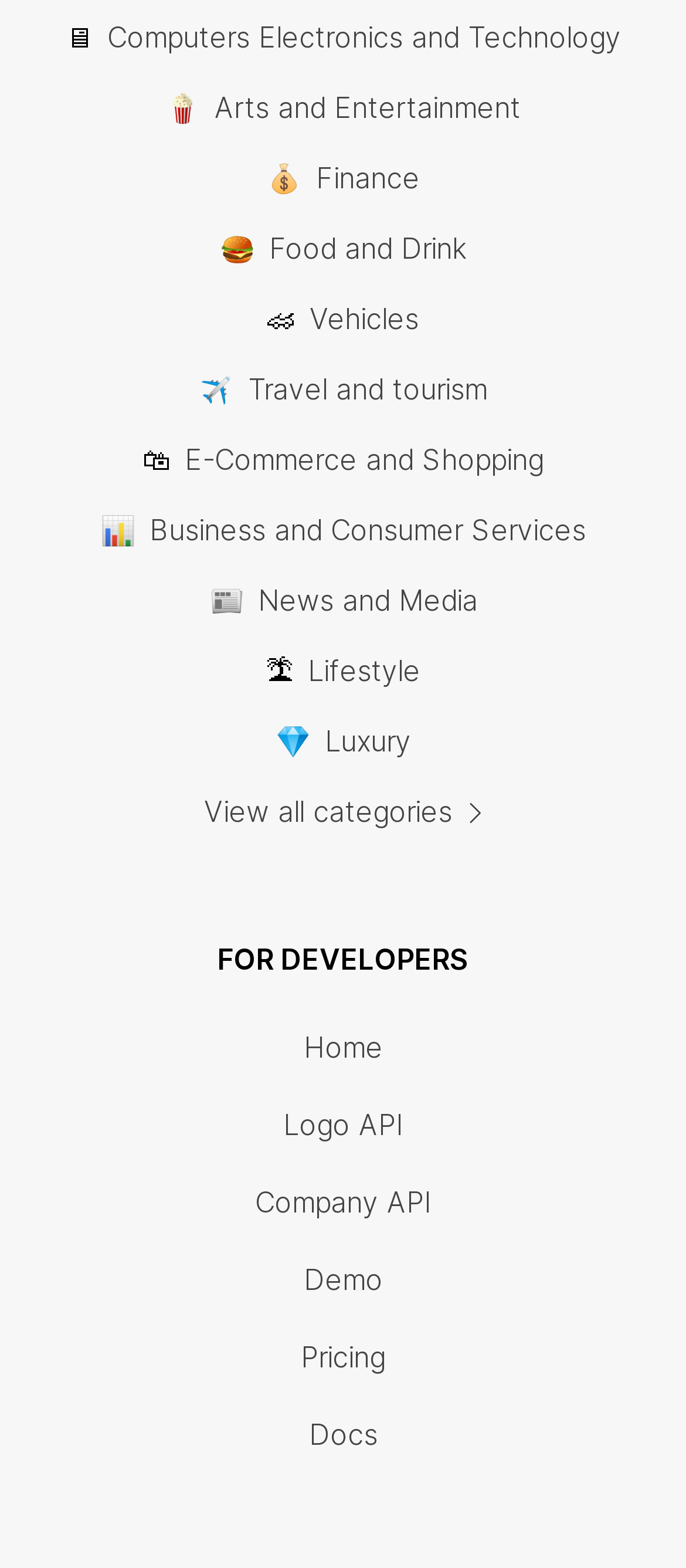Given the description: "✈️Travel and tourism", determine the bounding box coordinates of the UI element. The coordinates should be formatted as four float numbers between 0 and 1, [left, top, right, bottom].

[0.095, 0.234, 0.905, 0.261]